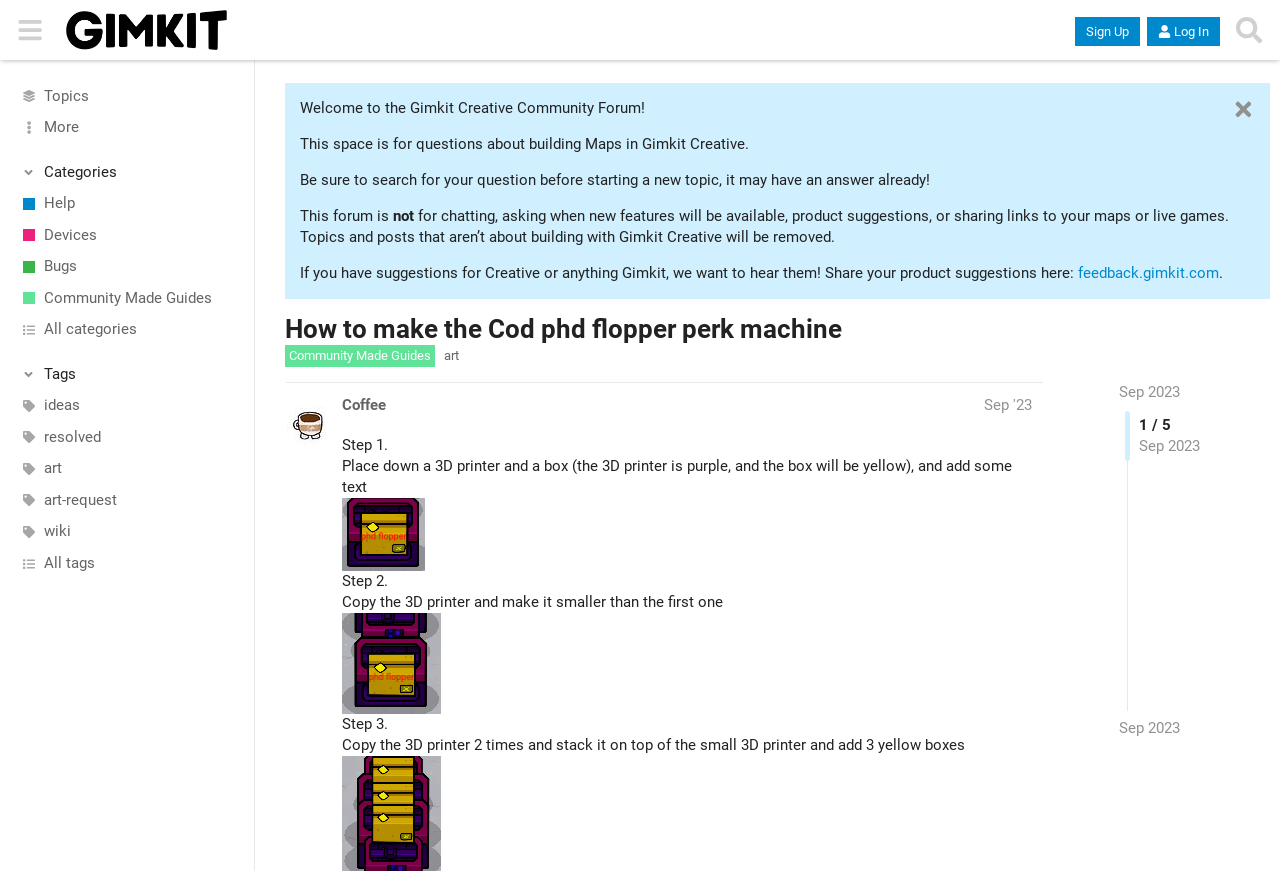Locate the bounding box of the UI element defined by this description: "parent_node: | name="s" placeholder=""". The coordinates should be given as four float numbers between 0 and 1, formatted as [left, top, right, bottom].

None